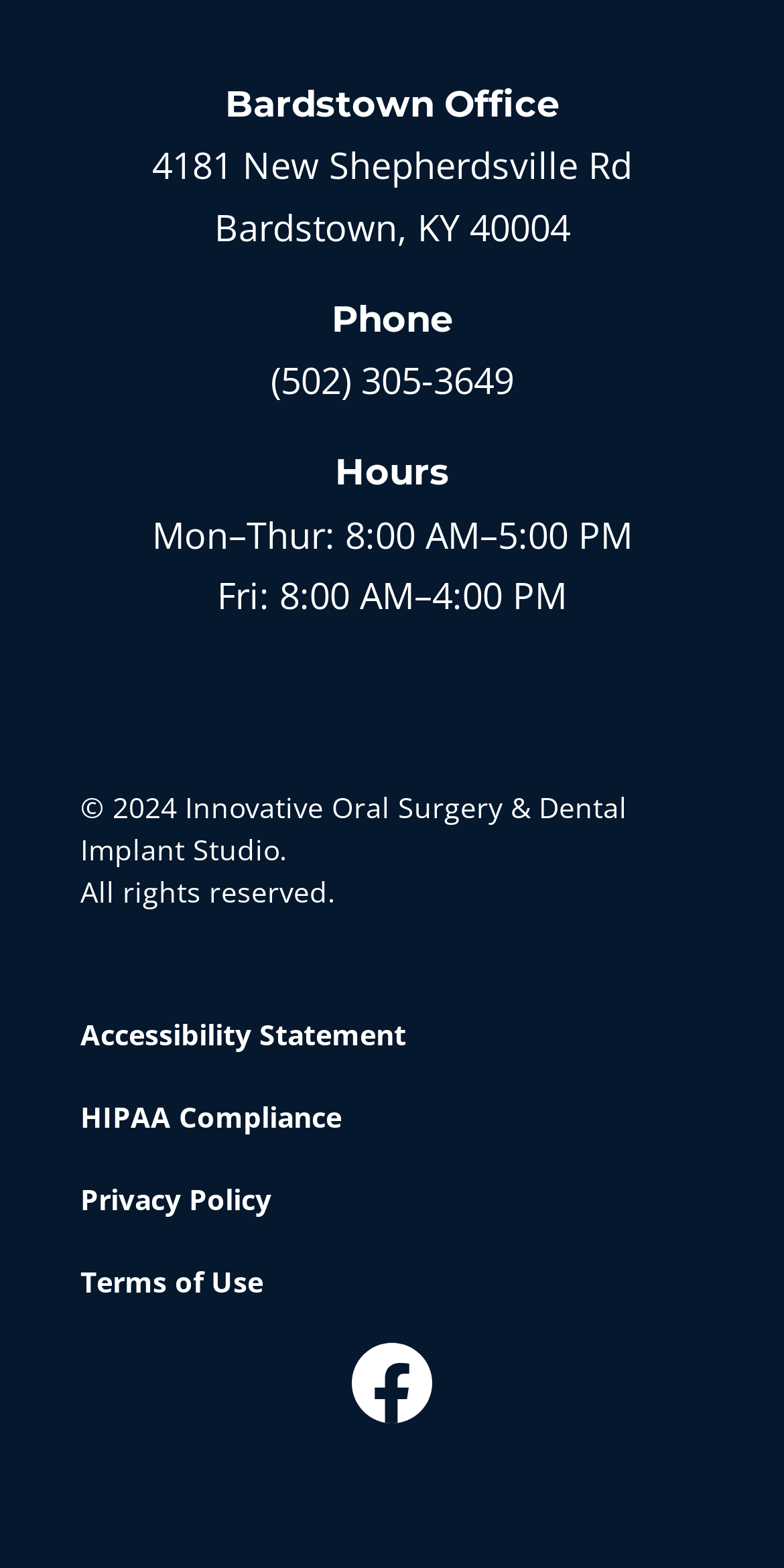Determine the bounding box coordinates for the element that should be clicked to follow this instruction: "go to about page". The coordinates should be given as four float numbers between 0 and 1, in the format [left, top, right, bottom].

None